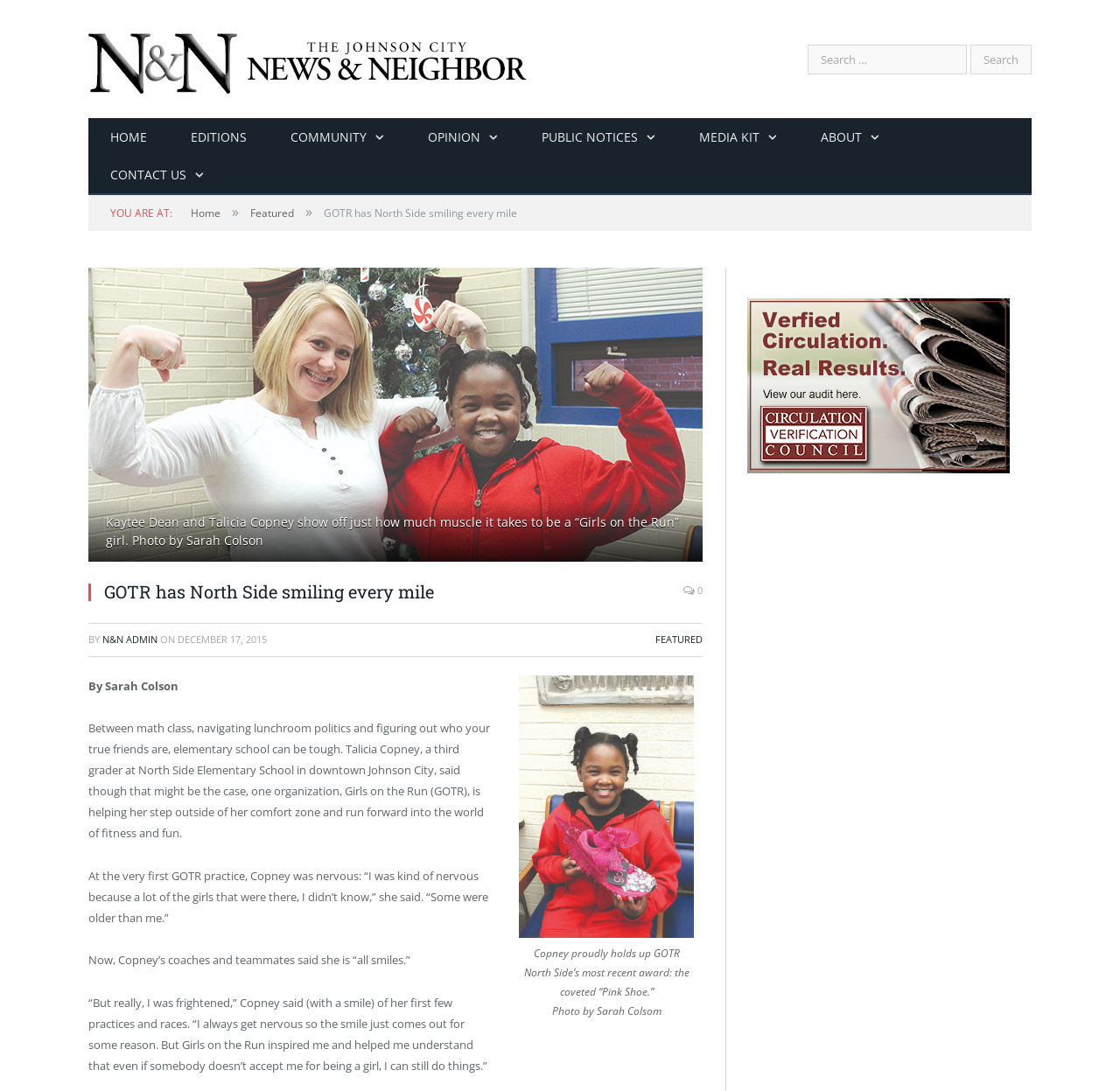Please give the bounding box coordinates of the area that should be clicked to fulfill the following instruction: "Read the news and neighbor". The coordinates should be in the format of four float numbers from 0 to 1, i.e., [left, top, right, bottom].

[0.079, 0.034, 0.472, 0.075]